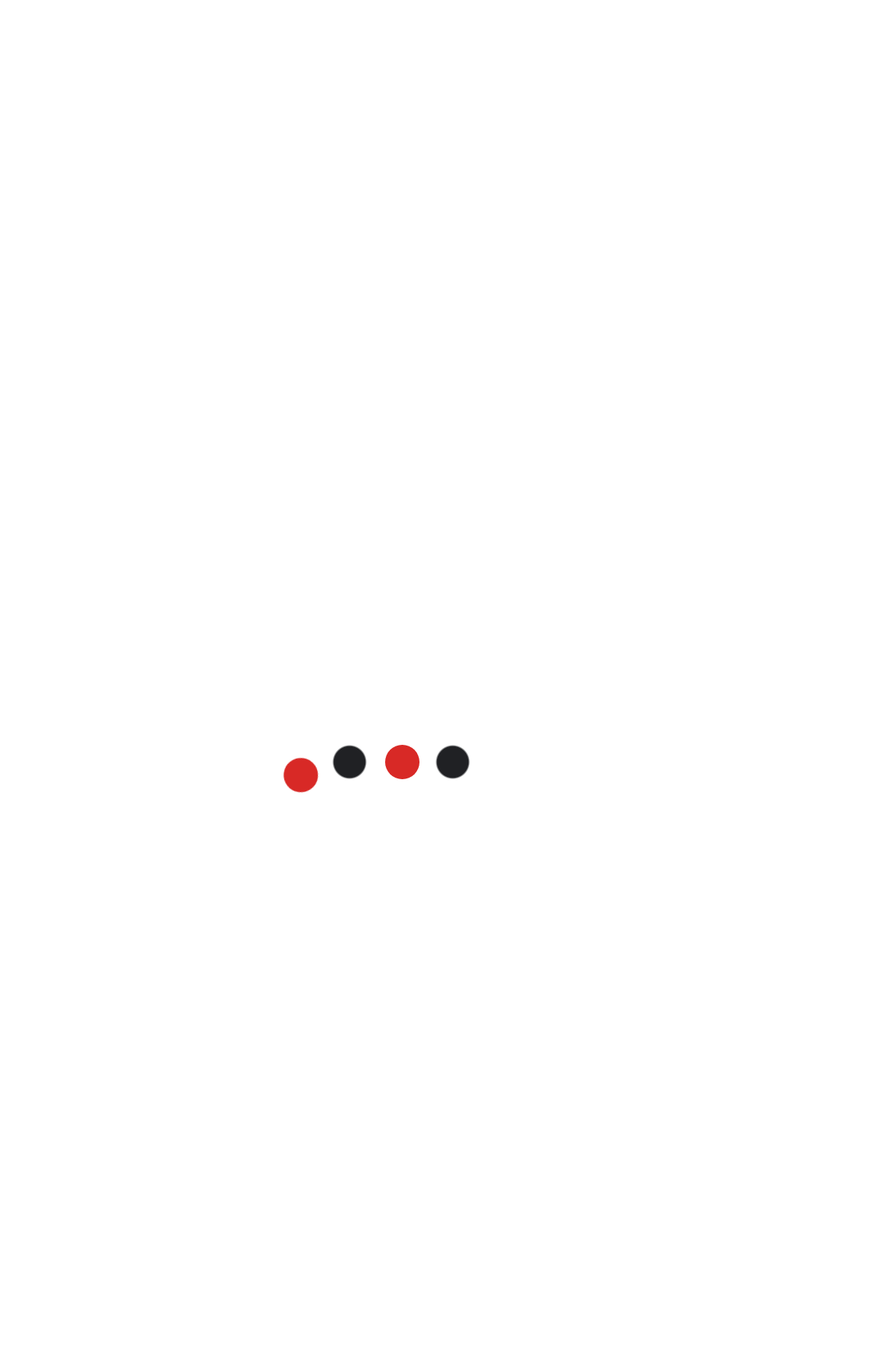What is the date of the article?
Provide a thorough and detailed answer to the question.

I found the answer by looking at the link ' May 29, 2015' which is a child element of the HeaderAsNonLandmark element.